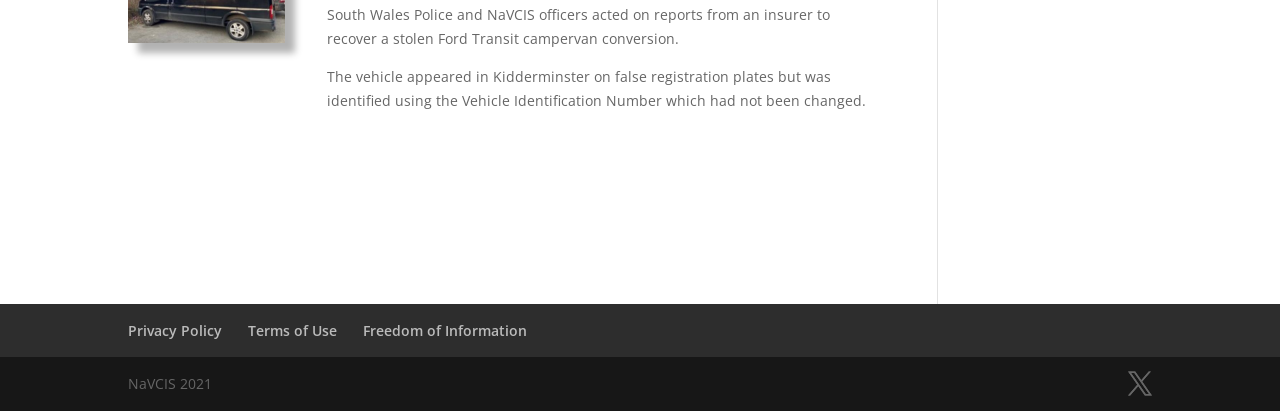Use one word or a short phrase to answer the question provided: 
What is the copyright year of NaVCIS?

2021